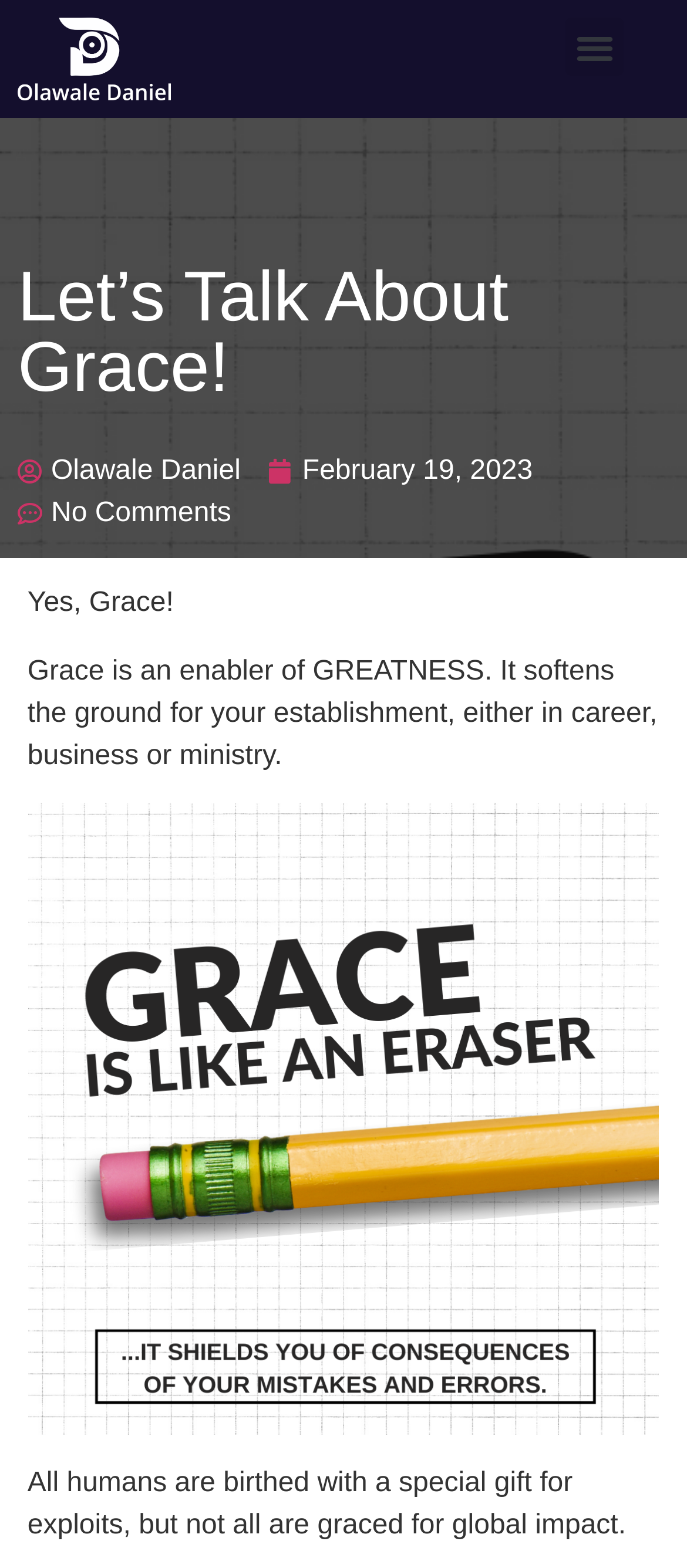Refer to the element description Olawale Daniel and identify the corresponding bounding box in the screenshot. Format the coordinates as (top-left x, top-left y, bottom-right x, bottom-right y) with values in the range of 0 to 1.

[0.026, 0.288, 0.35, 0.315]